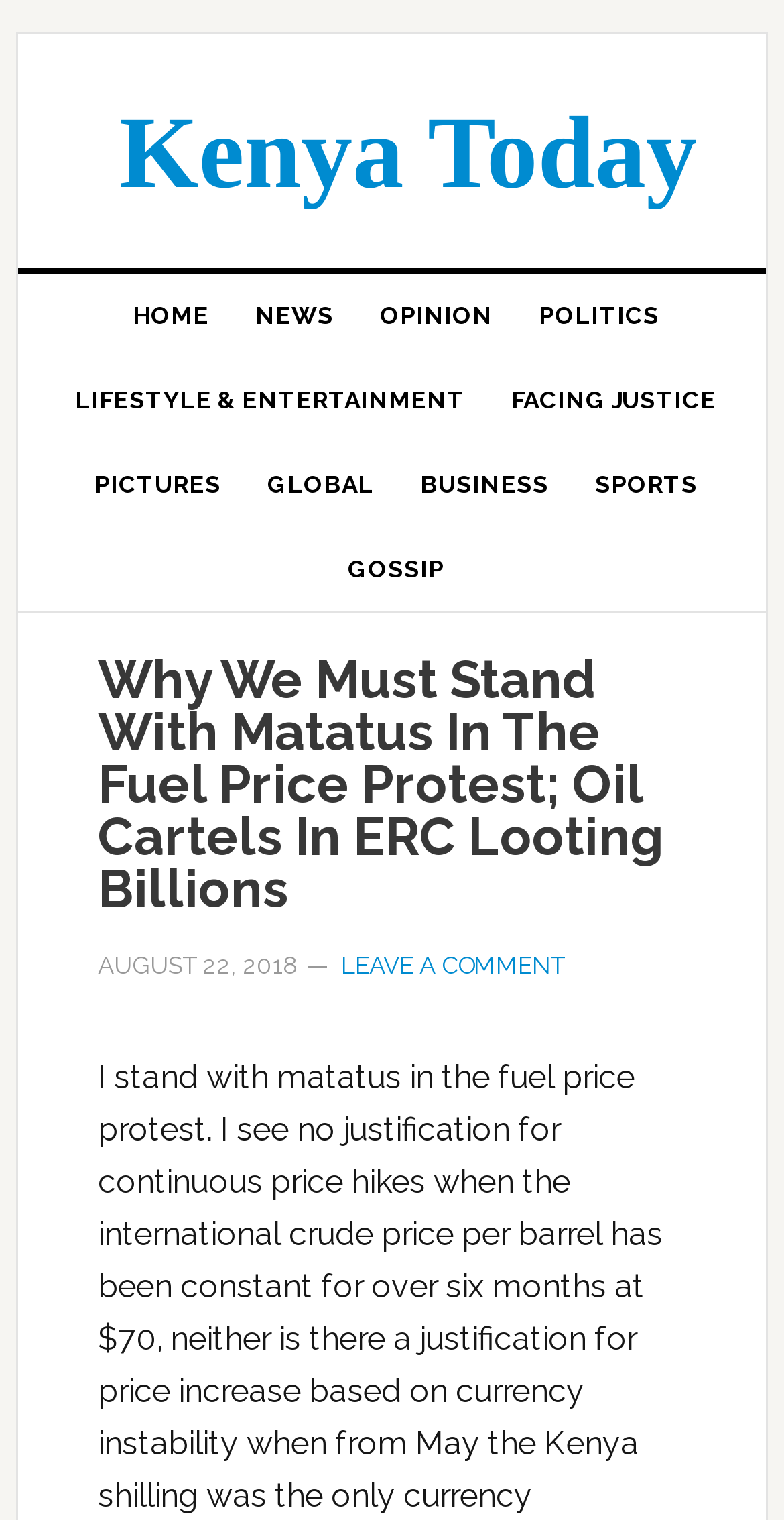Locate the bounding box coordinates of the region to be clicked to comply with the following instruction: "visit Kenya Today". The coordinates must be four float numbers between 0 and 1, in the form [left, top, right, bottom].

[0.152, 0.065, 0.889, 0.139]